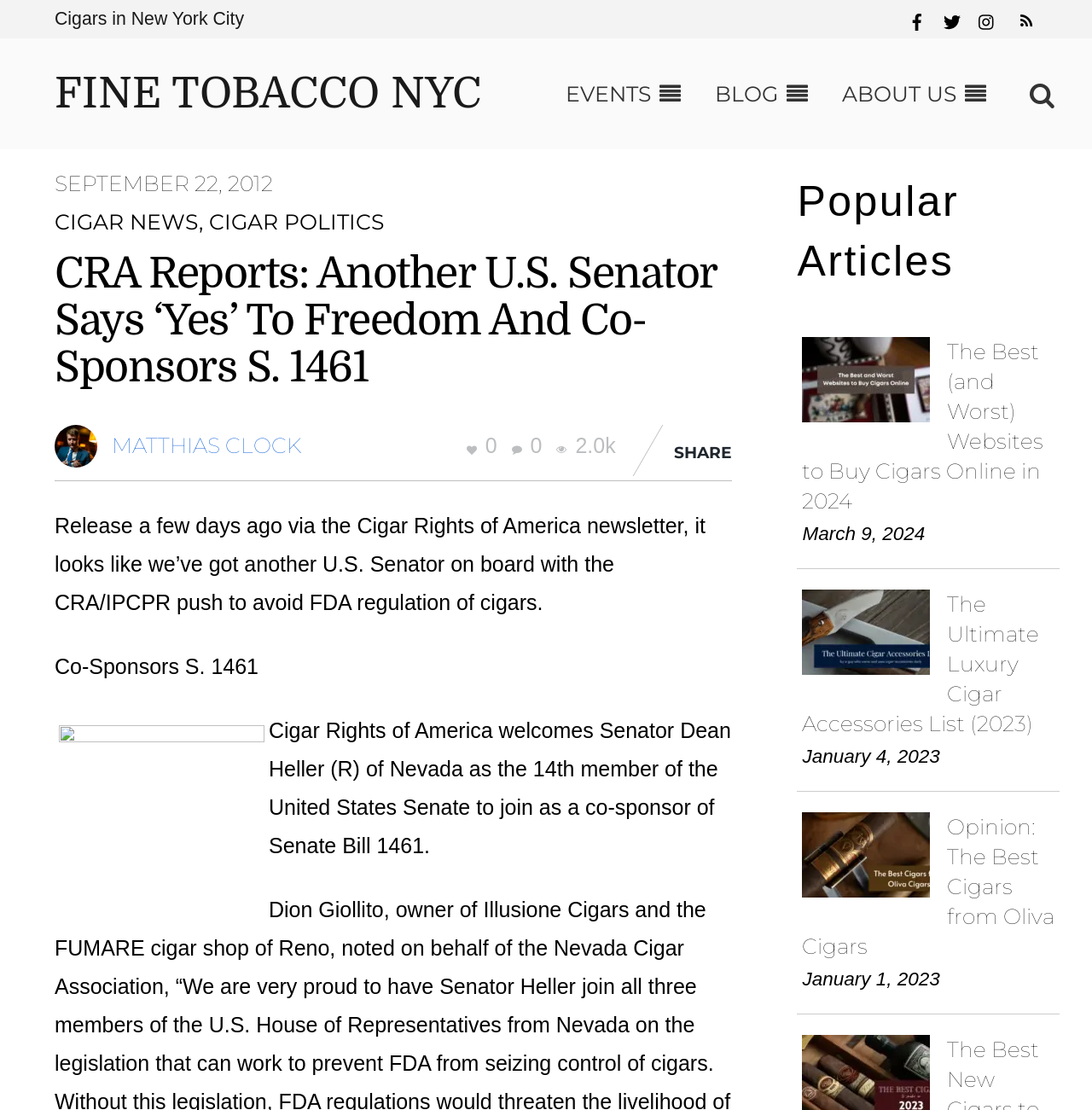How many popular articles are listed?
Carefully examine the image and provide a detailed answer to the question.

I counted the number of popular articles by looking at the section titled 'Popular Articles' at the bottom right corner of the webpage, where I found three article links with images and descriptions.